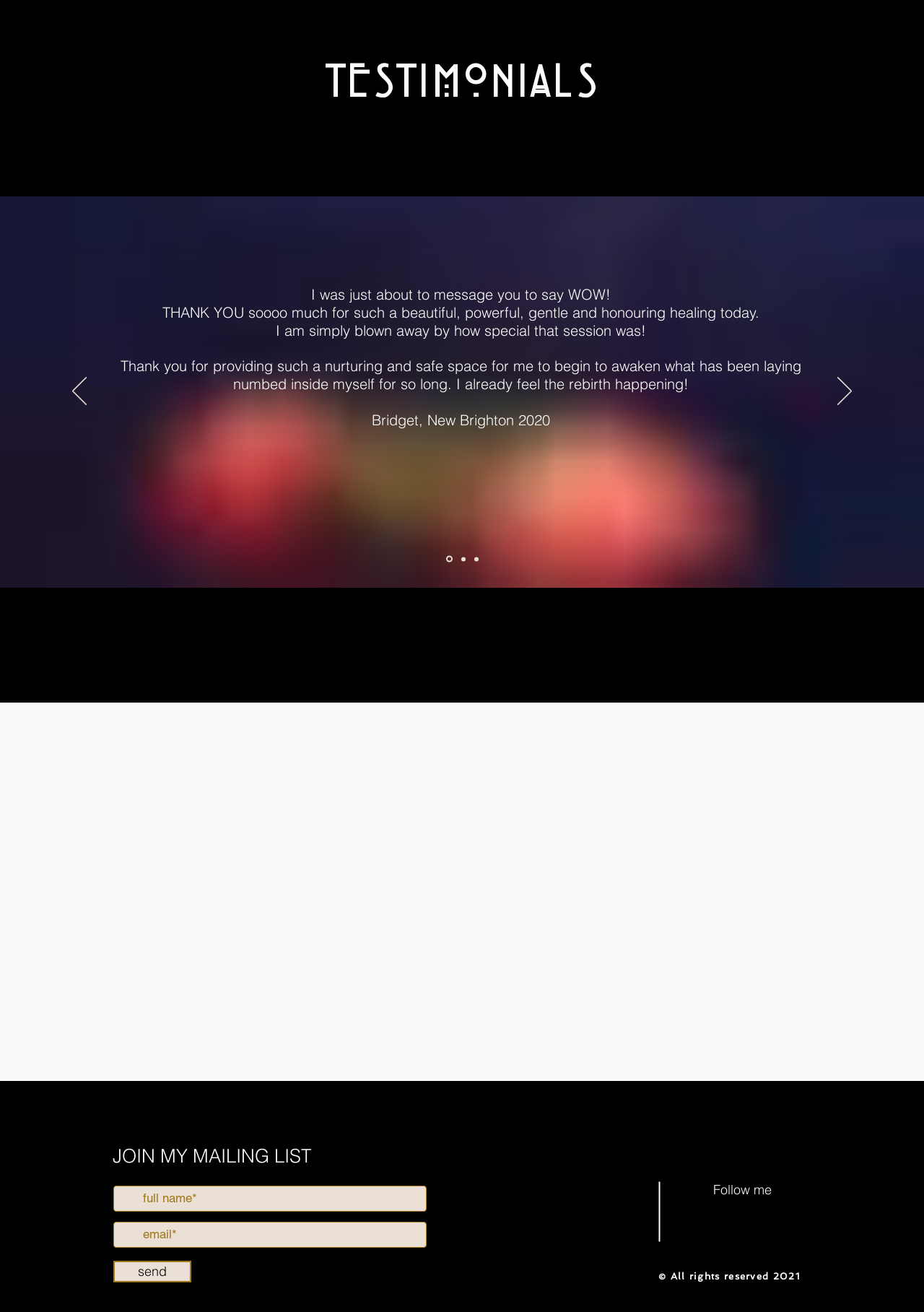What is the copyright information on the webpage?
Examine the image closely and answer the question with as much detail as possible.

The webpage contains a static text element at the bottom that displays the copyright information, which is '© All rights reserved 2021'. This suggests that the webpage is copyrighted and all rights are reserved for the year 2021.